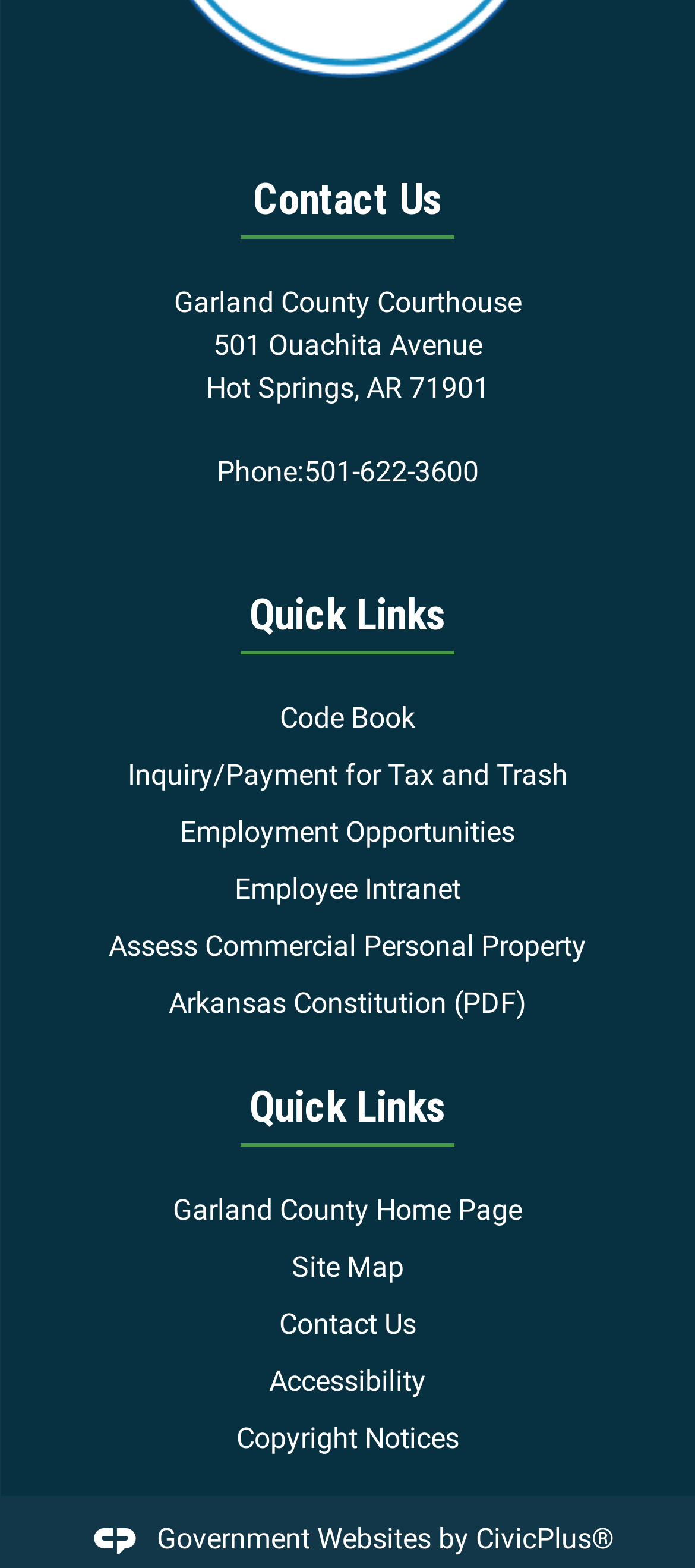Locate the bounding box of the UI element with the following description: "Arkansas Constitution (PDF)".

[0.242, 0.629, 0.758, 0.65]